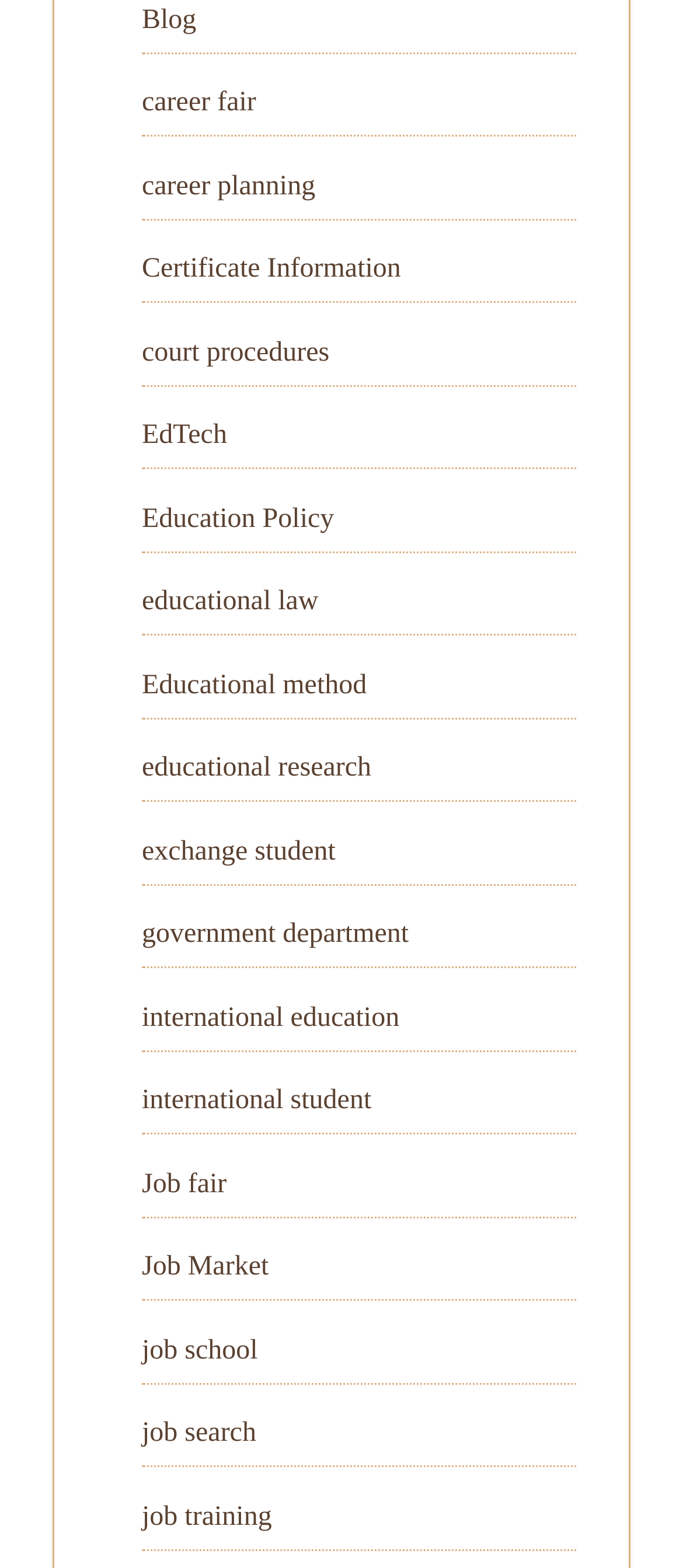Identify the bounding box coordinates for the region of the element that should be clicked to carry out the instruction: "learn about educational law". The bounding box coordinates should be four float numbers between 0 and 1, i.e., [left, top, right, bottom].

[0.208, 0.374, 0.466, 0.393]